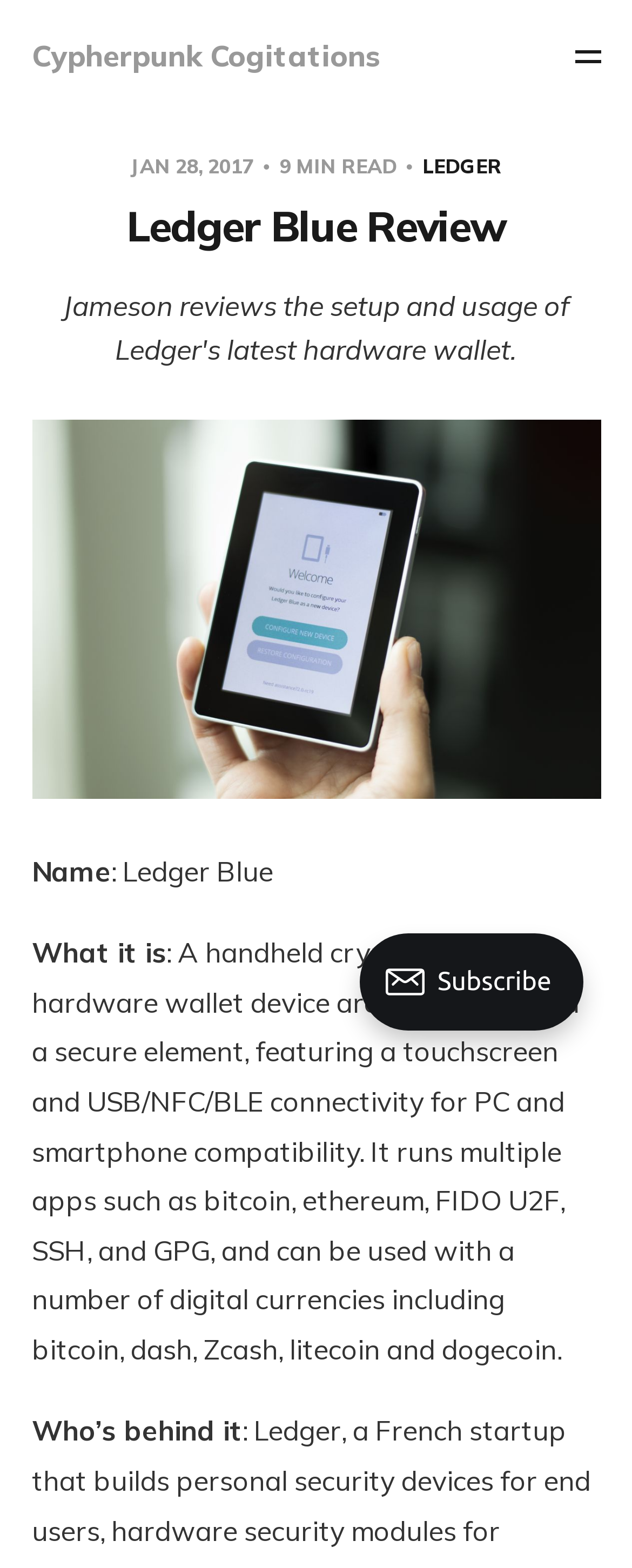Answer the following in one word or a short phrase: 
What is the date of the review?

JAN 28, 2017